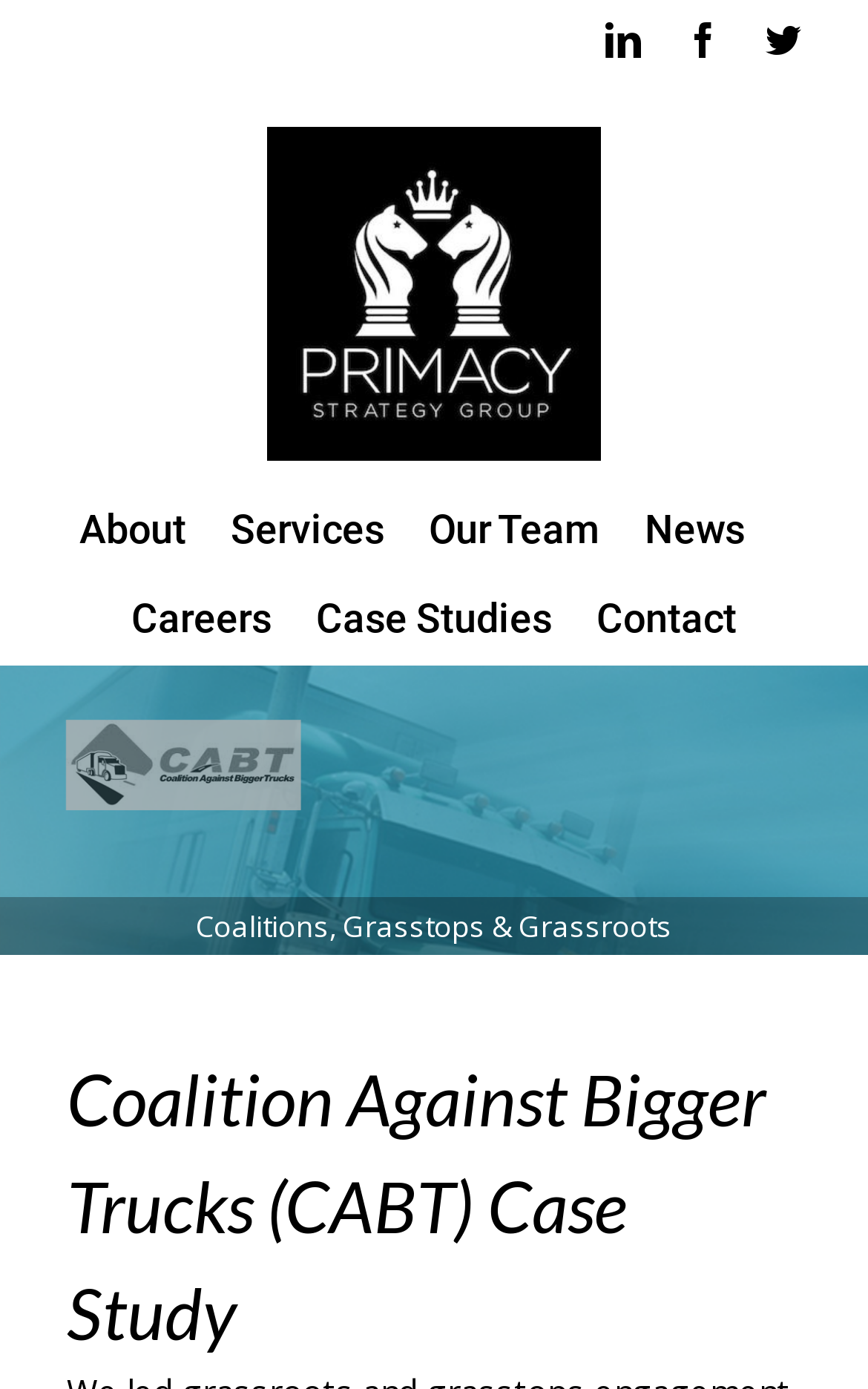Please locate the bounding box coordinates of the region I need to click to follow this instruction: "Read the case study of Coalition Against Bigger Trucks".

[0.077, 0.753, 0.923, 0.984]